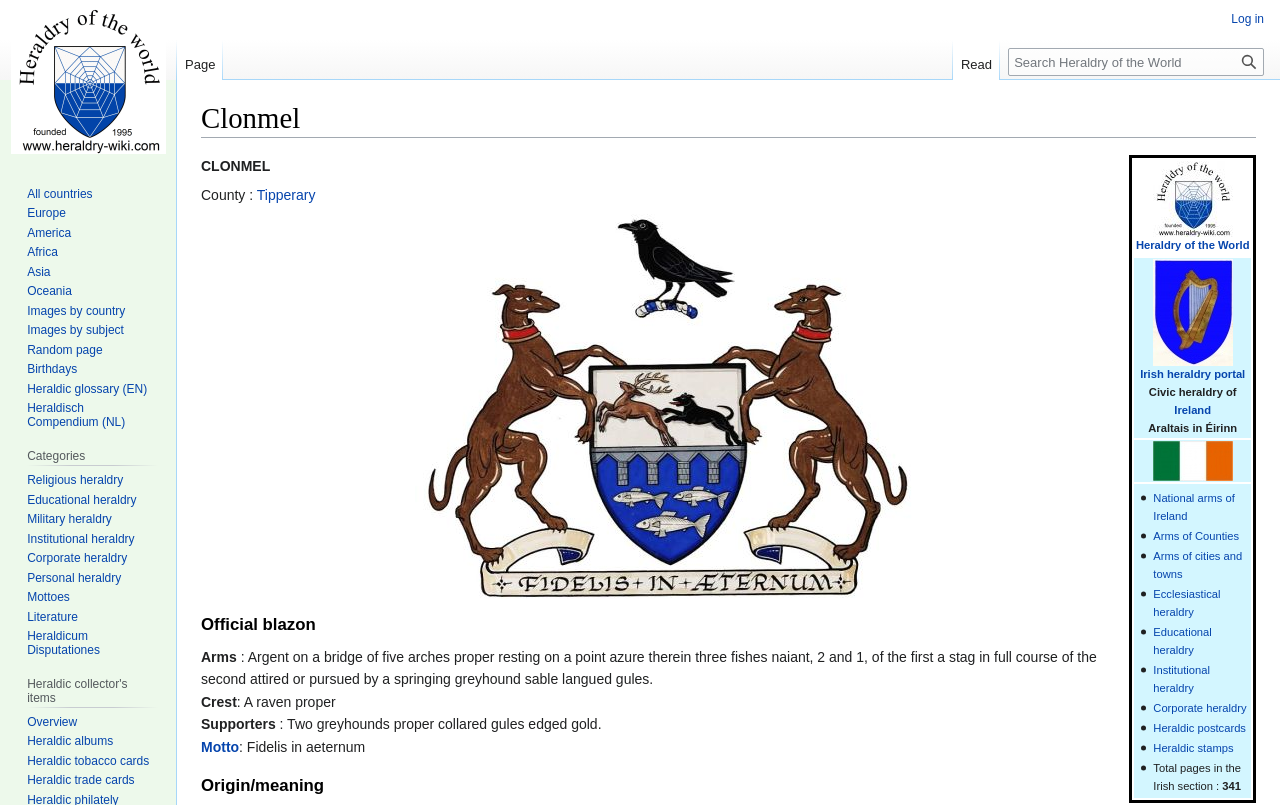Find the bounding box coordinates of the area that needs to be clicked in order to achieve the following instruction: "View the official blazon of Clonmel". The coordinates should be specified as four float numbers between 0 and 1, i.e., [left, top, right, bottom].

[0.157, 0.75, 0.882, 0.794]